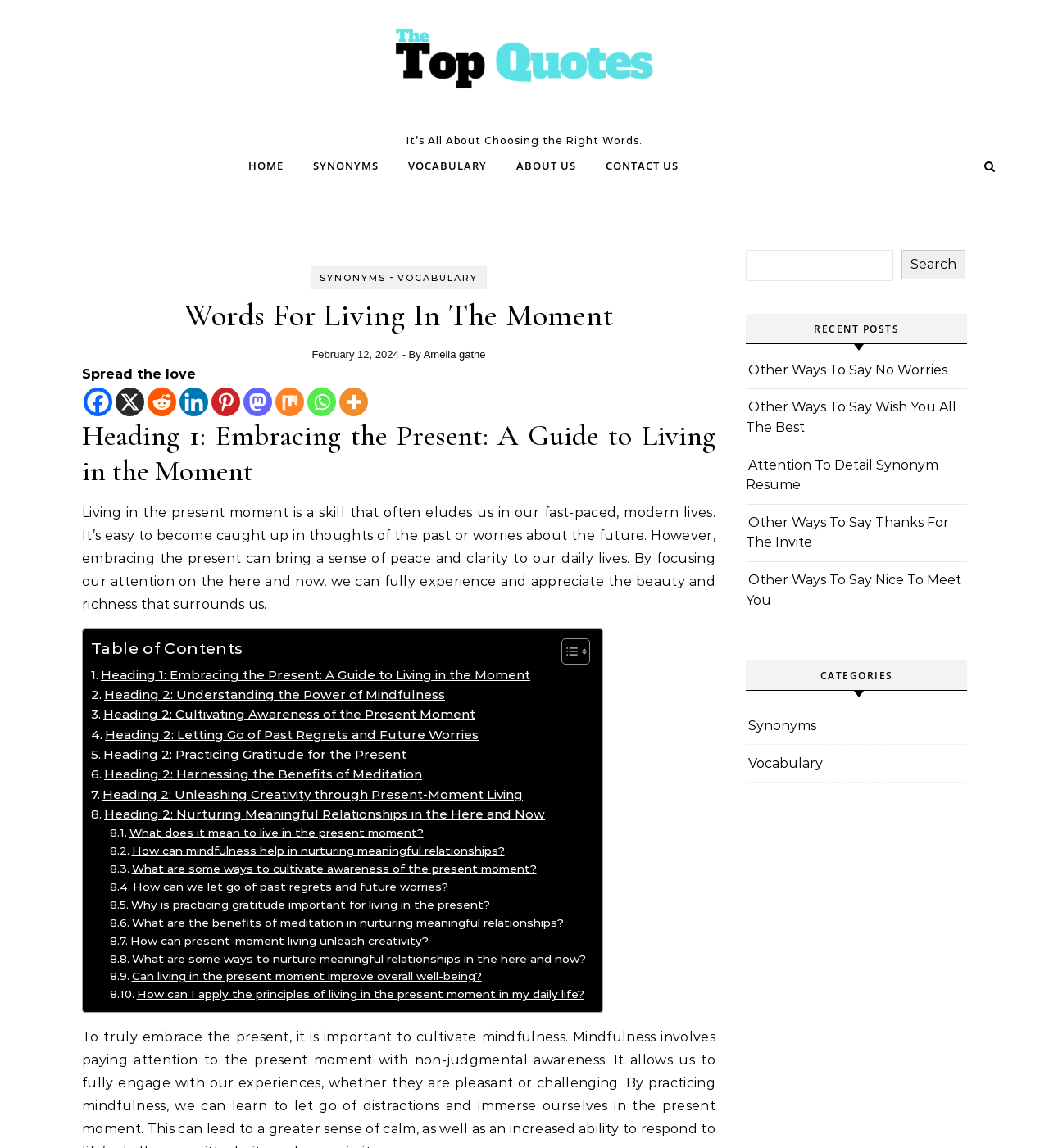Please identify the bounding box coordinates of the area that needs to be clicked to follow this instruction: "View recent posts".

[0.711, 0.273, 0.922, 0.3]